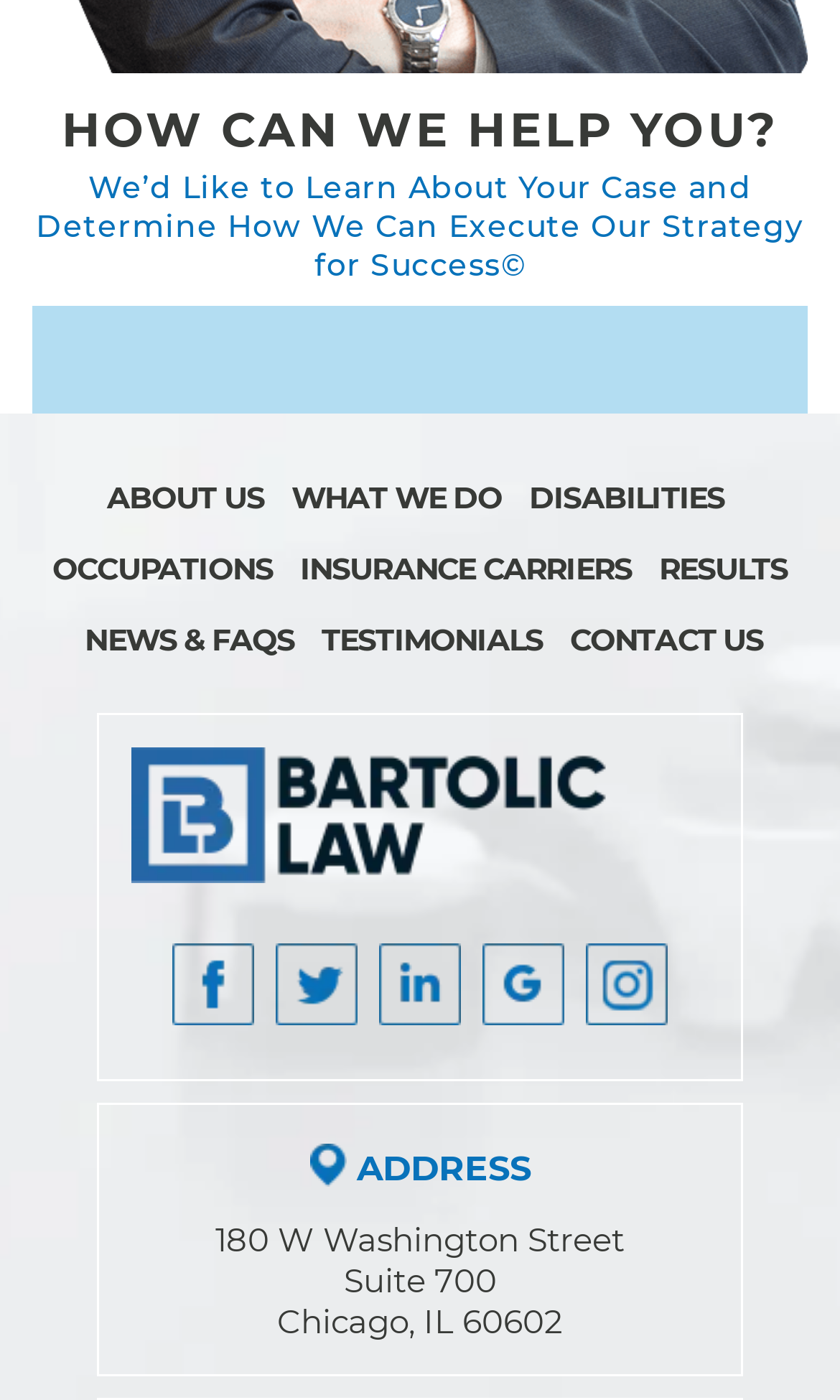What is the purpose of the law firm?
Carefully examine the image and provide a detailed answer to the question.

Based on the headings and text on the webpage, it appears that the law firm's purpose is to help clients with their cases, with a focus on strategy and success.